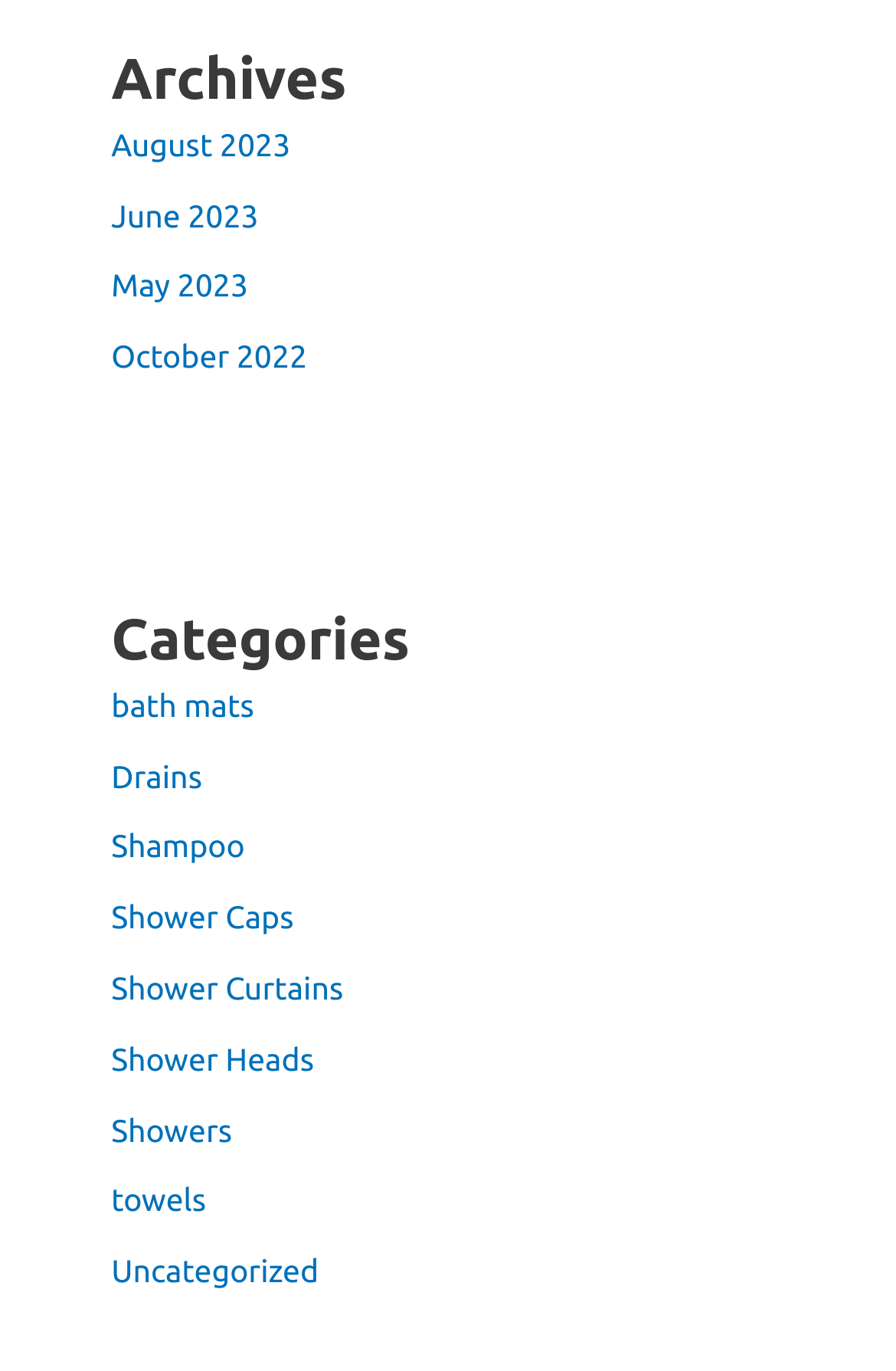What is the most recent archive?
Please answer using one word or phrase, based on the screenshot.

August 2023